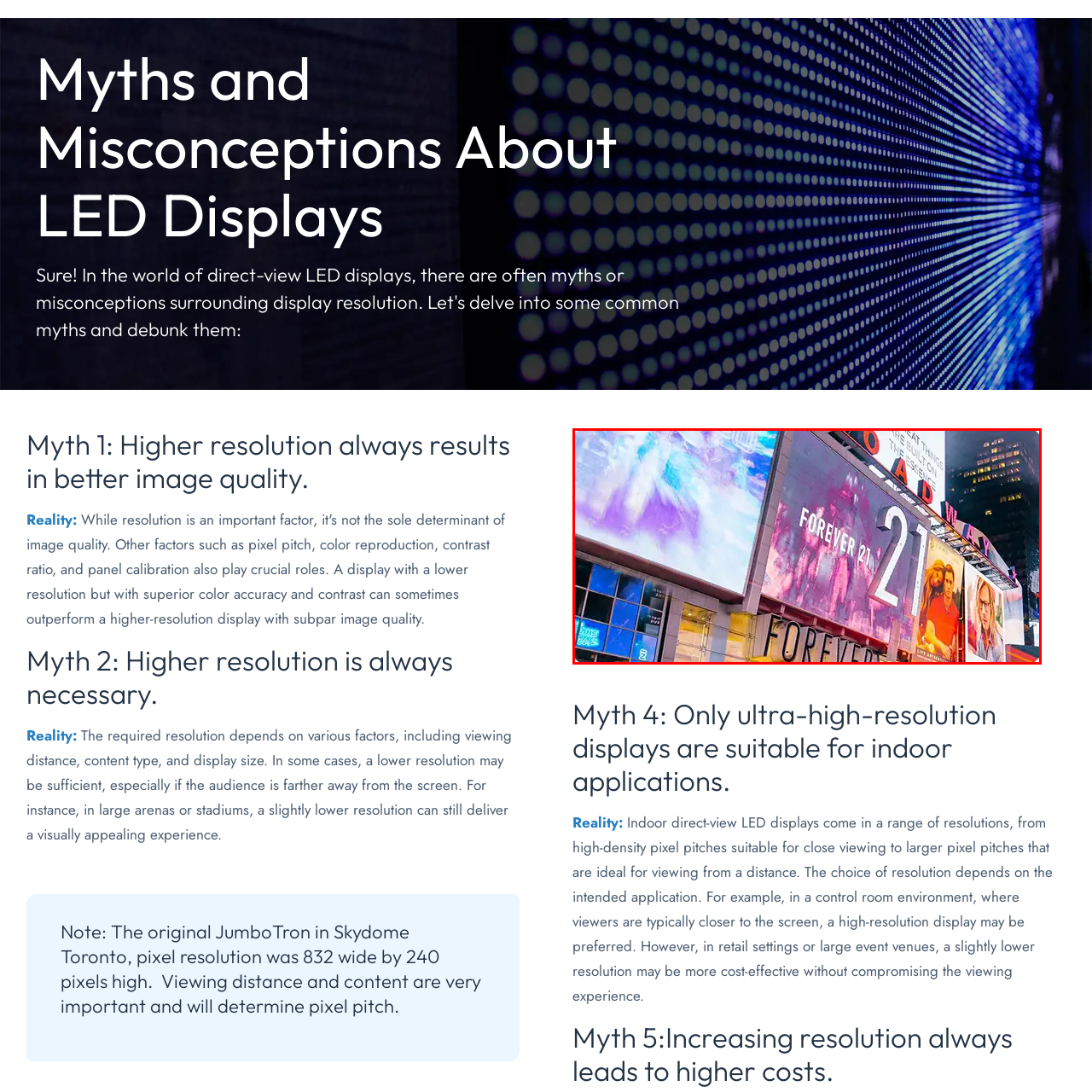Carefully examine the image inside the red box and generate a detailed caption for it.

The image showcases a vibrant display of large LED screens in a bustling urban setting, likely in Times Square. The prominent advertisement features the brand "FOREVER 21," prominently displayed in bold letters. The digital screens showcase a mix of colorful visuals and advertisements, illustrating the dynamic nature of modern advertising in high-traffic areas. This scene highlights the growing trend of using direct-view LED displays, which are capable of delivering sharp images and vibrant colors, effectively capturing the attention of passersby. Such displays serve as a powerful marketing tool, merging technology and advertisement in a visually captivating manner.